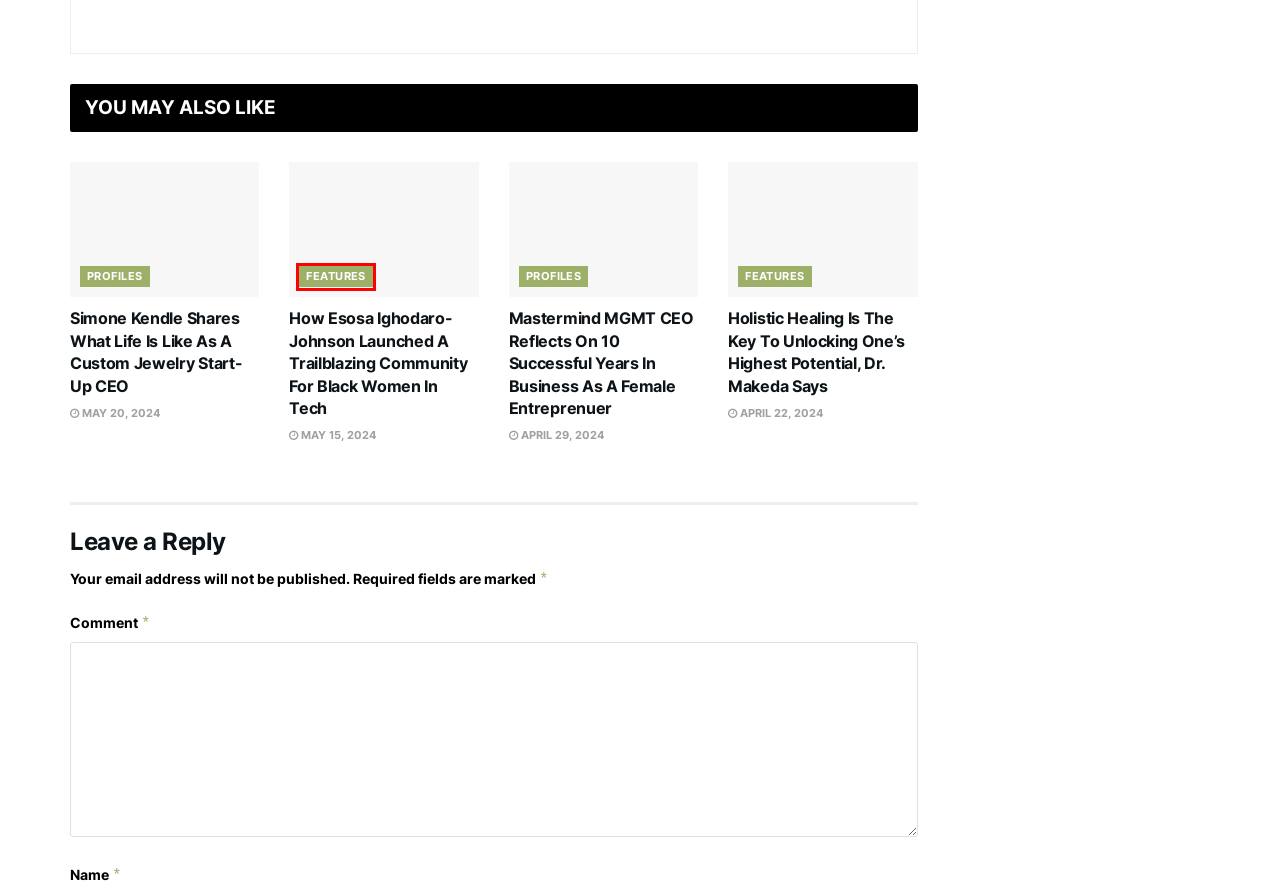Review the screenshot of a webpage which includes a red bounding box around an element. Select the description that best fits the new webpage once the element in the bounding box is clicked. Here are the candidates:
A. Simone Kendle Shares What Life Is Like As A Custom Jewelry Start-Up CEO
B. Mastermind MGMT CEO Reflects on 10 Successful Years As An Entreprenuer
C. How Esosa Ighodaro-Johnson Launched A Trailblazing Community for Black Women in Tech
D. Motivation for Ambitious Women - How to Stay Inspired
E. BAUCE Magazine is Hiring
F. 15 Good Jobs That Women Can Do From Anywhere Without Experience﻿
G. Holistic Healing is the Key to Unlocking One’s Highest Potential, Dr. Makeda Says
H. Features Archives » BAUCE

H